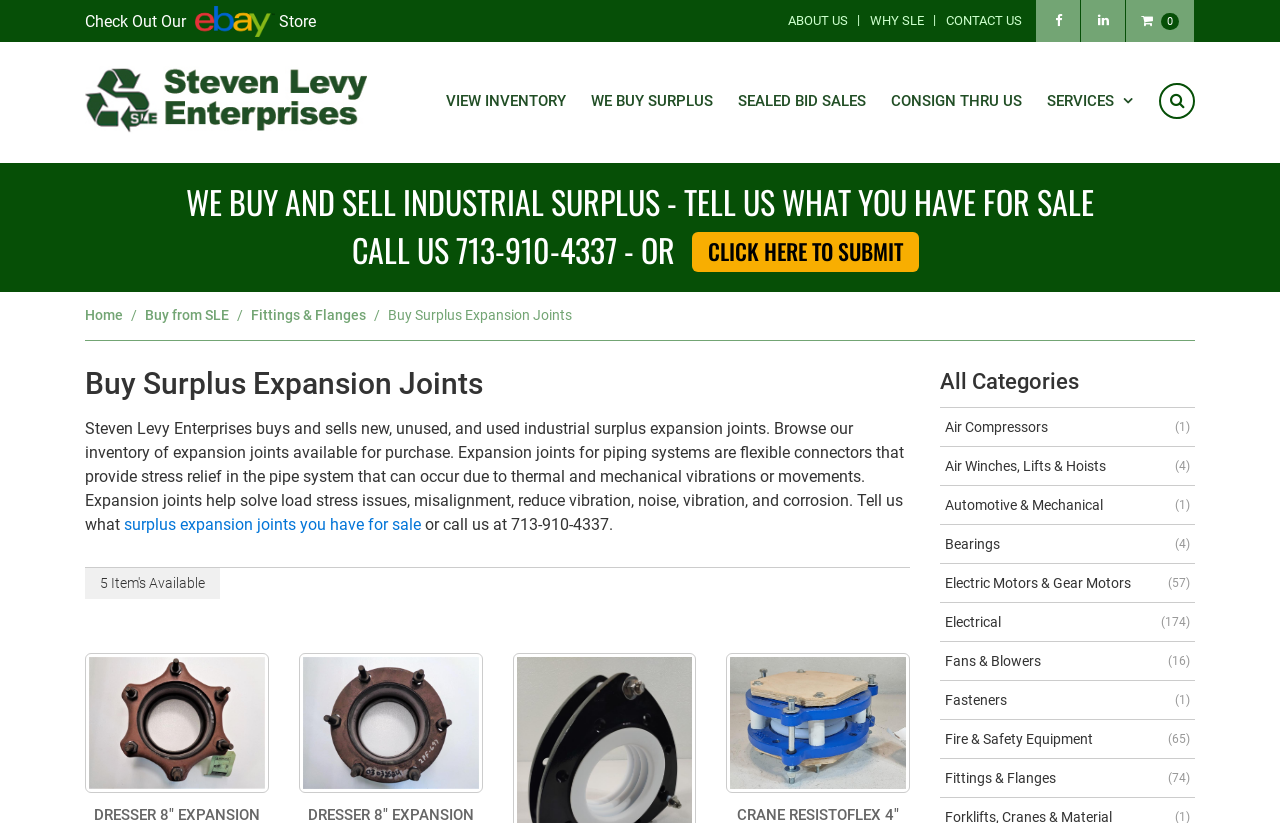Find the UI element described as: "Fans & Blowers (16)" and predict its bounding box coordinates. Ensure the coordinates are four float numbers between 0 and 1, [left, top, right, bottom].

[0.734, 0.78, 0.934, 0.827]